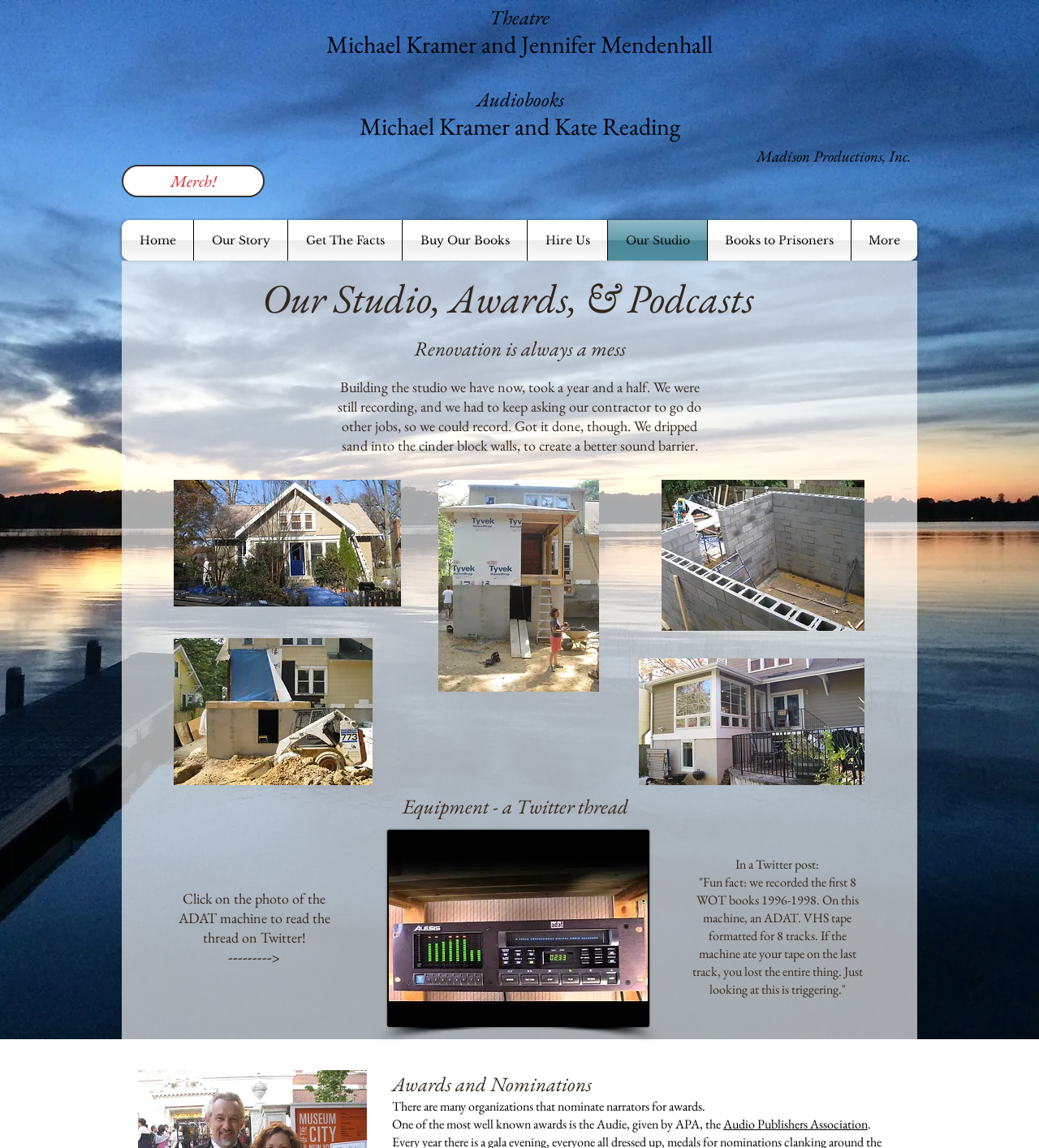Please mark the clickable region by giving the bounding box coordinates needed to complete this instruction: "Read about 'Awards and Nominations'".

[0.377, 0.933, 0.57, 0.955]